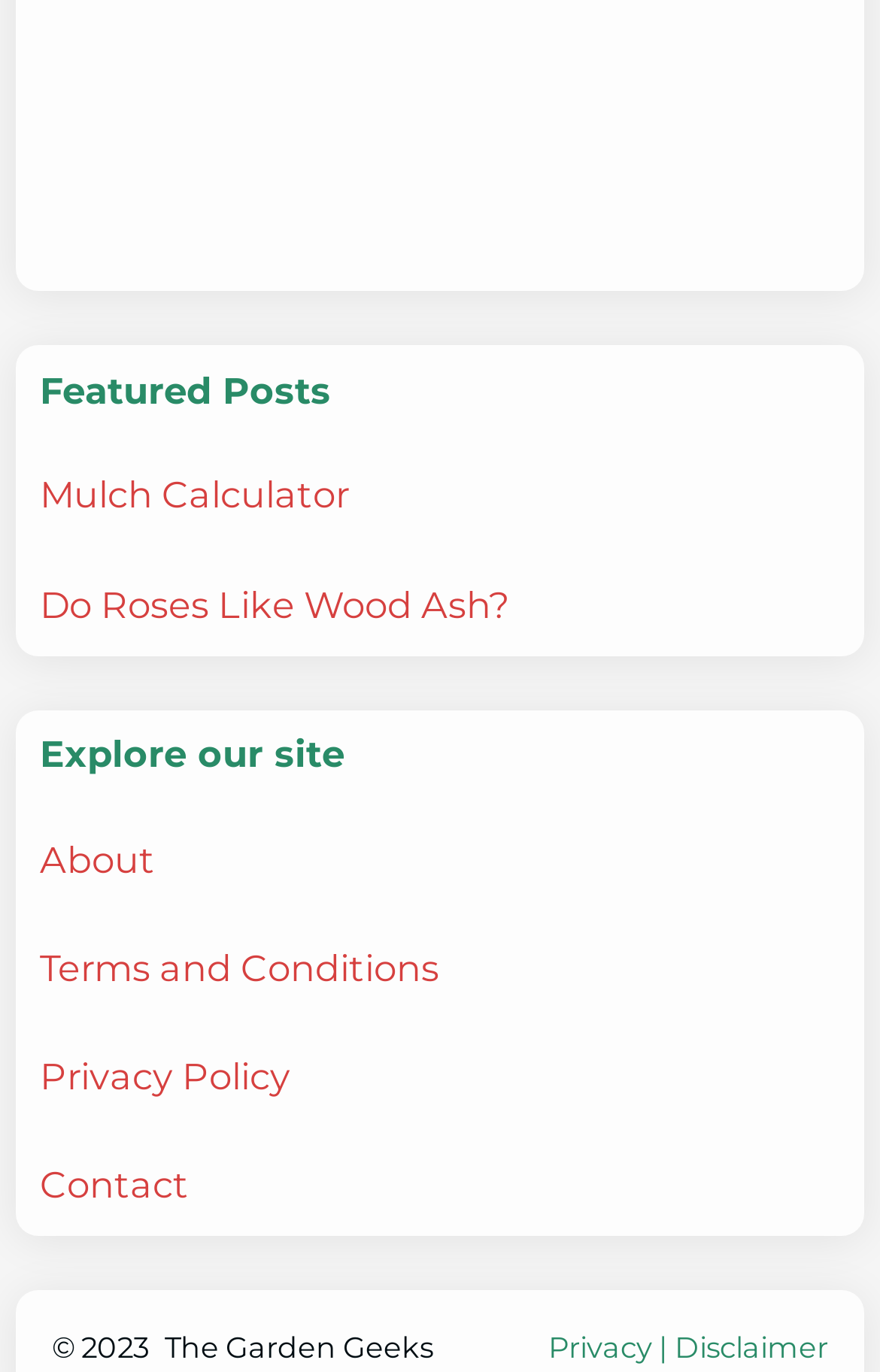Specify the bounding box coordinates of the element's area that should be clicked to execute the given instruction: "View featured posts". The coordinates should be four float numbers between 0 and 1, i.e., [left, top, right, bottom].

[0.046, 0.269, 0.954, 0.301]